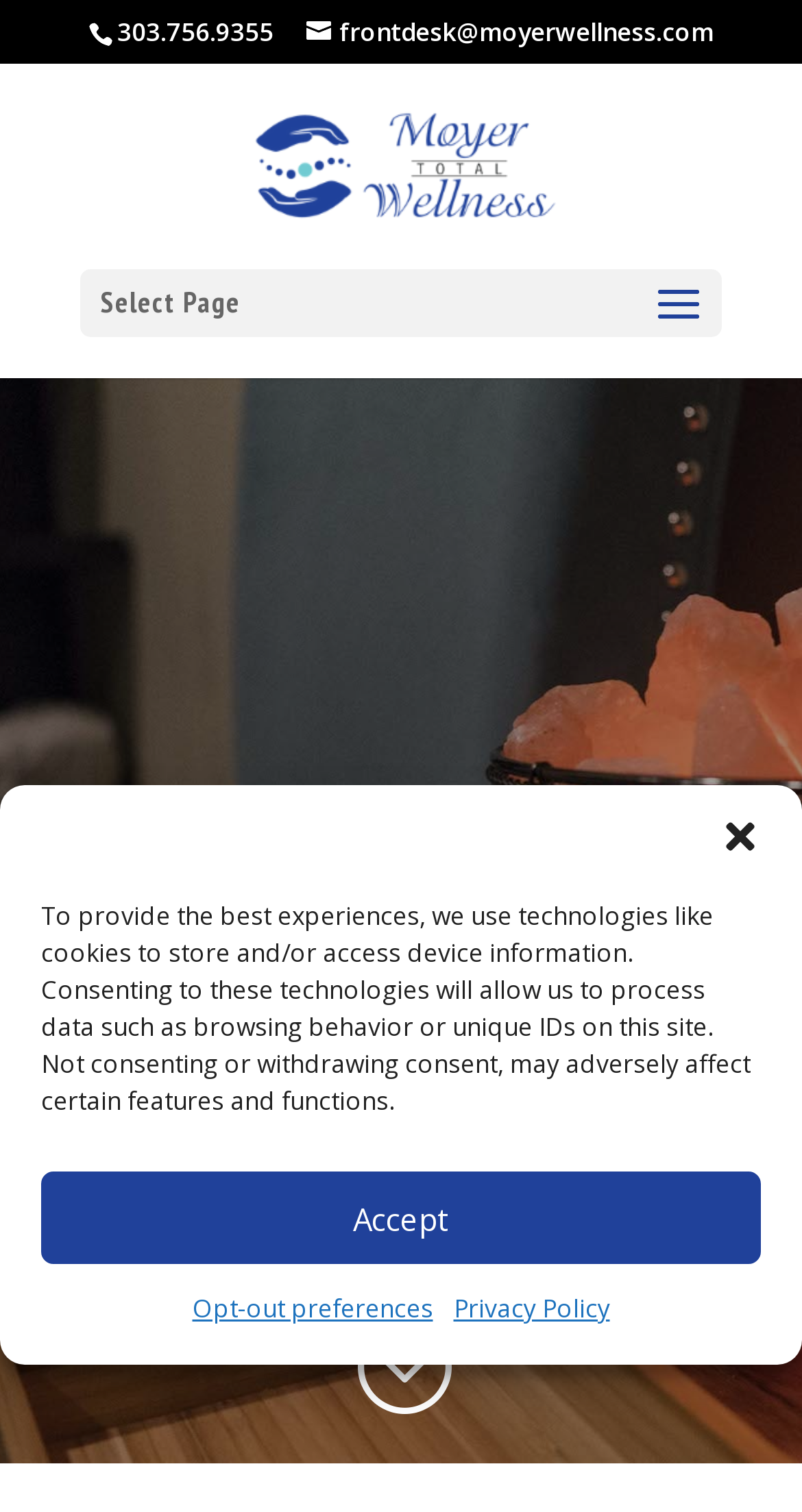What is the current page about?
Based on the image, provide your answer in one word or phrase.

Our Story